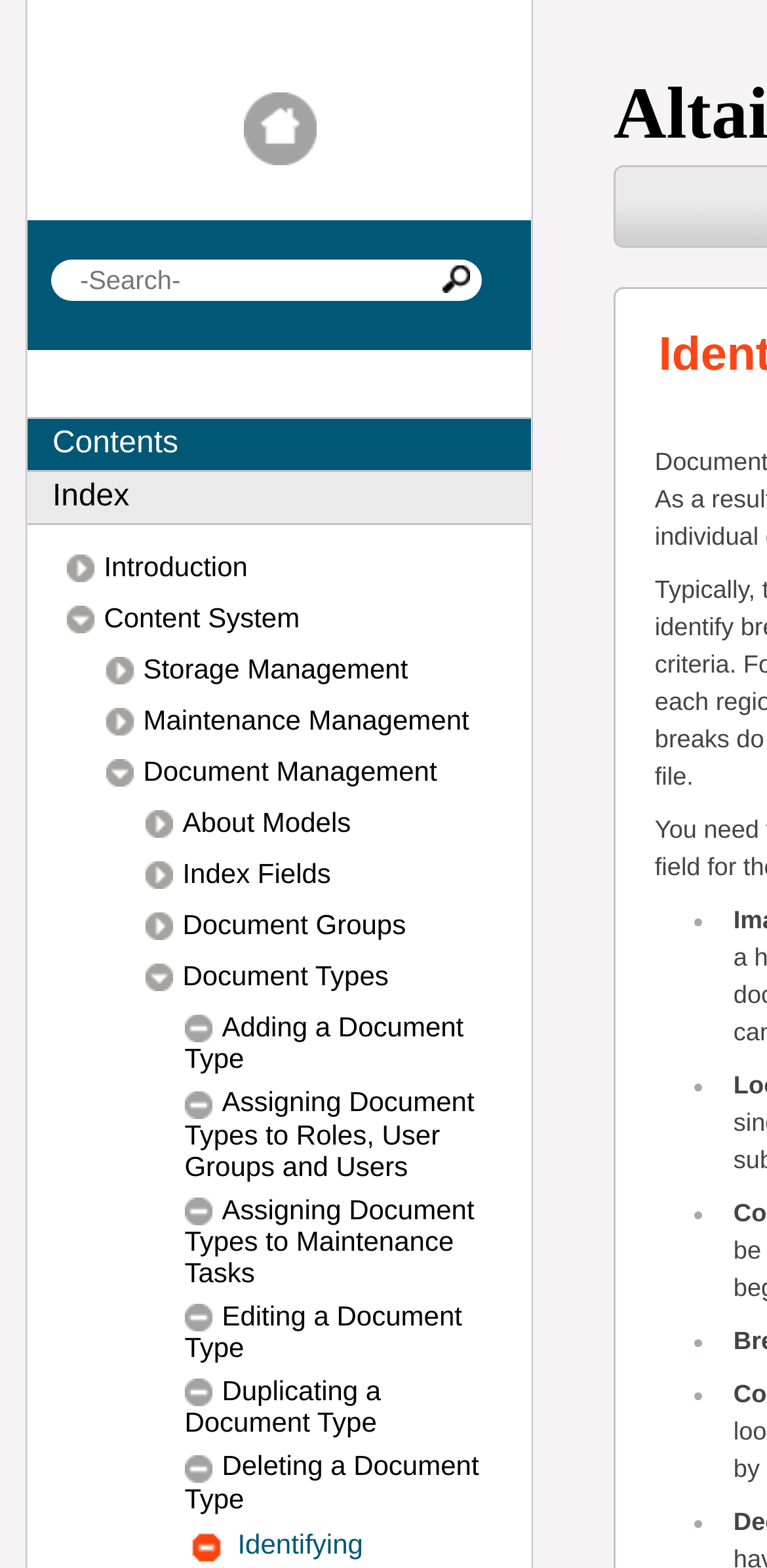Locate the bounding box of the UI element defined by this description: "parent_node: Document Groups". The coordinates should be given as four float numbers between 0 and 1, formatted as [left, top, right, bottom].

[0.189, 0.582, 0.225, 0.6]